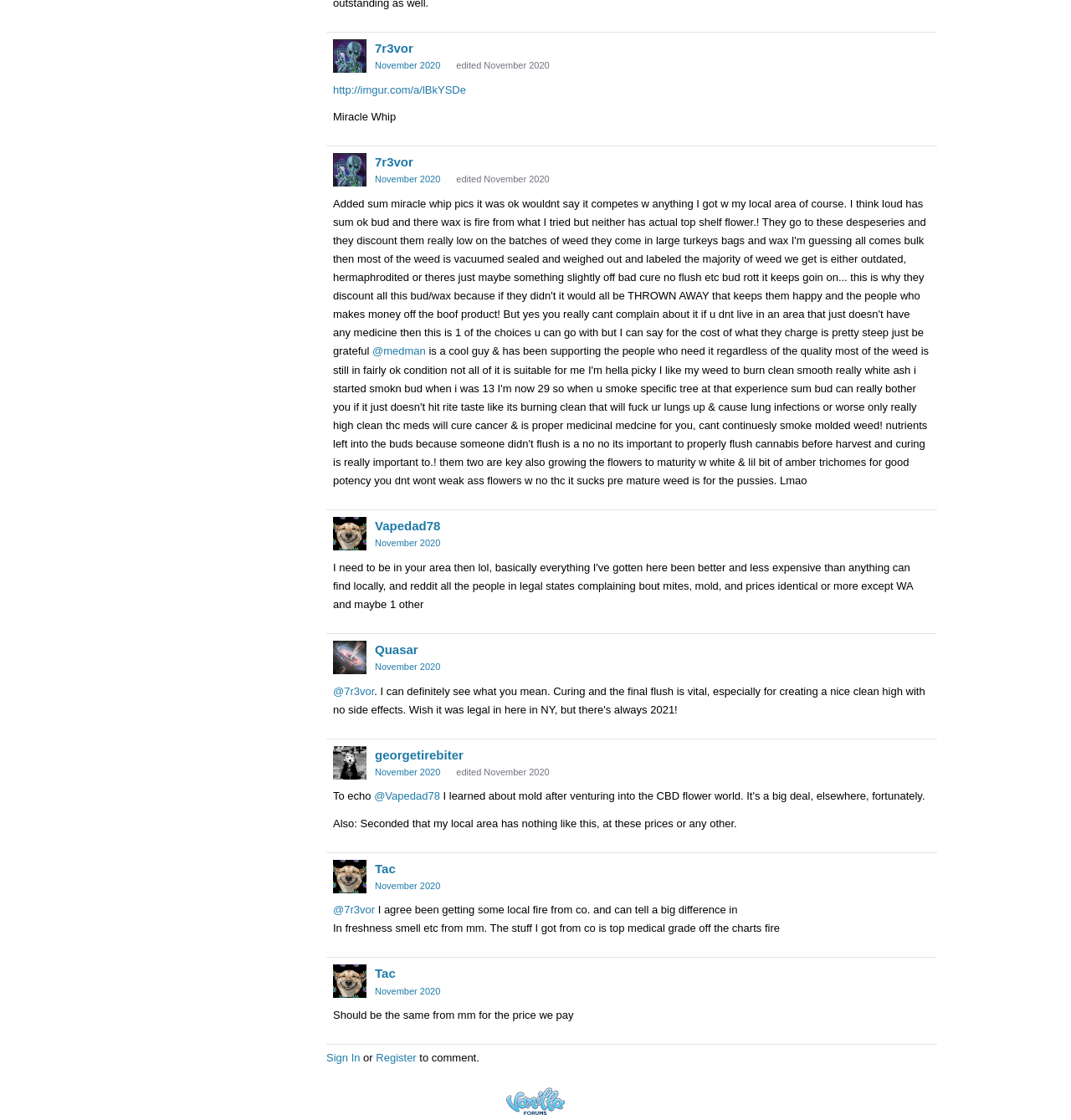What is the price mentioned in the text 'at these prices or any other'?
Examine the webpage screenshot and provide an in-depth answer to the question.

I searched the surrounding text and elements but did not find any mention of a specific price.